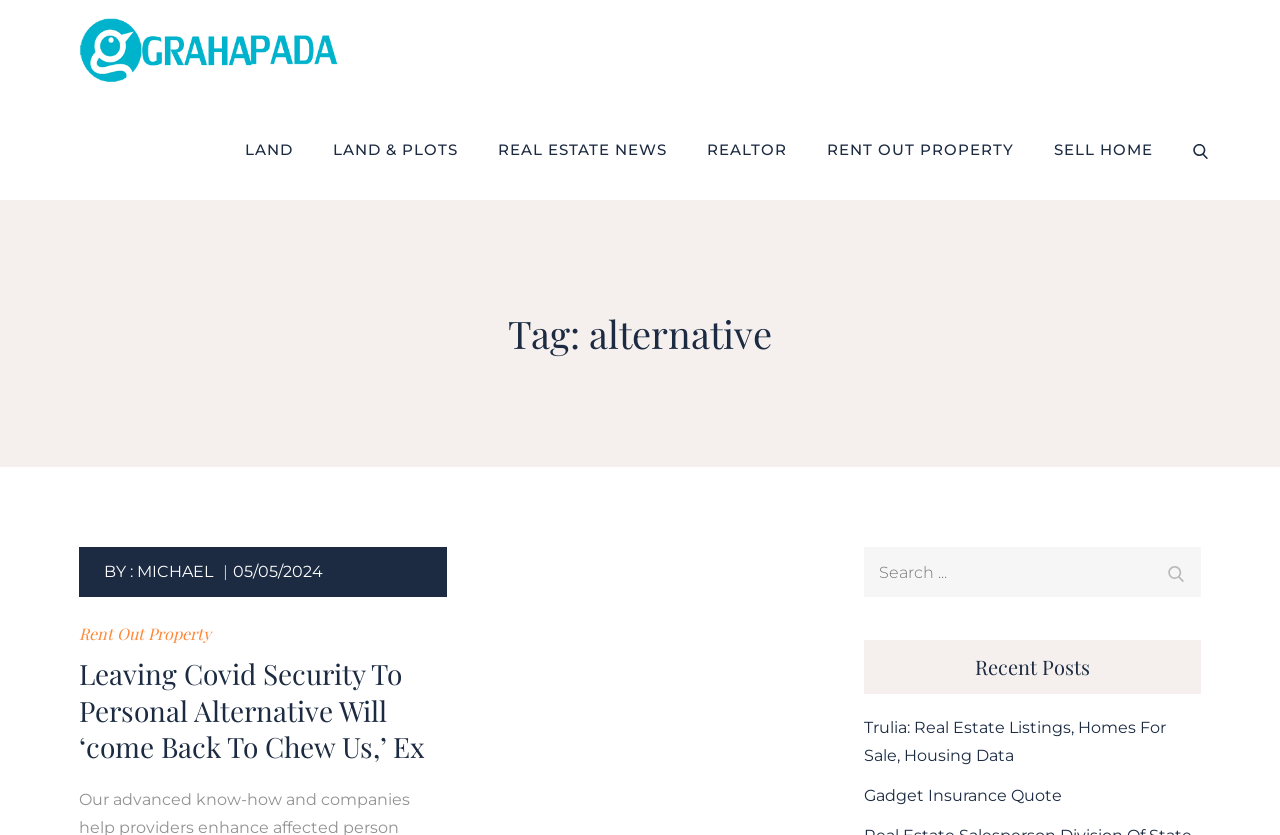What is the author of the post?
Provide a detailed answer to the question, using the image to inform your response.

The author of the post can be found in the 'Tag: alternative' section, where it says 'BY :' followed by the author's name, which is 'MICHAEL'.